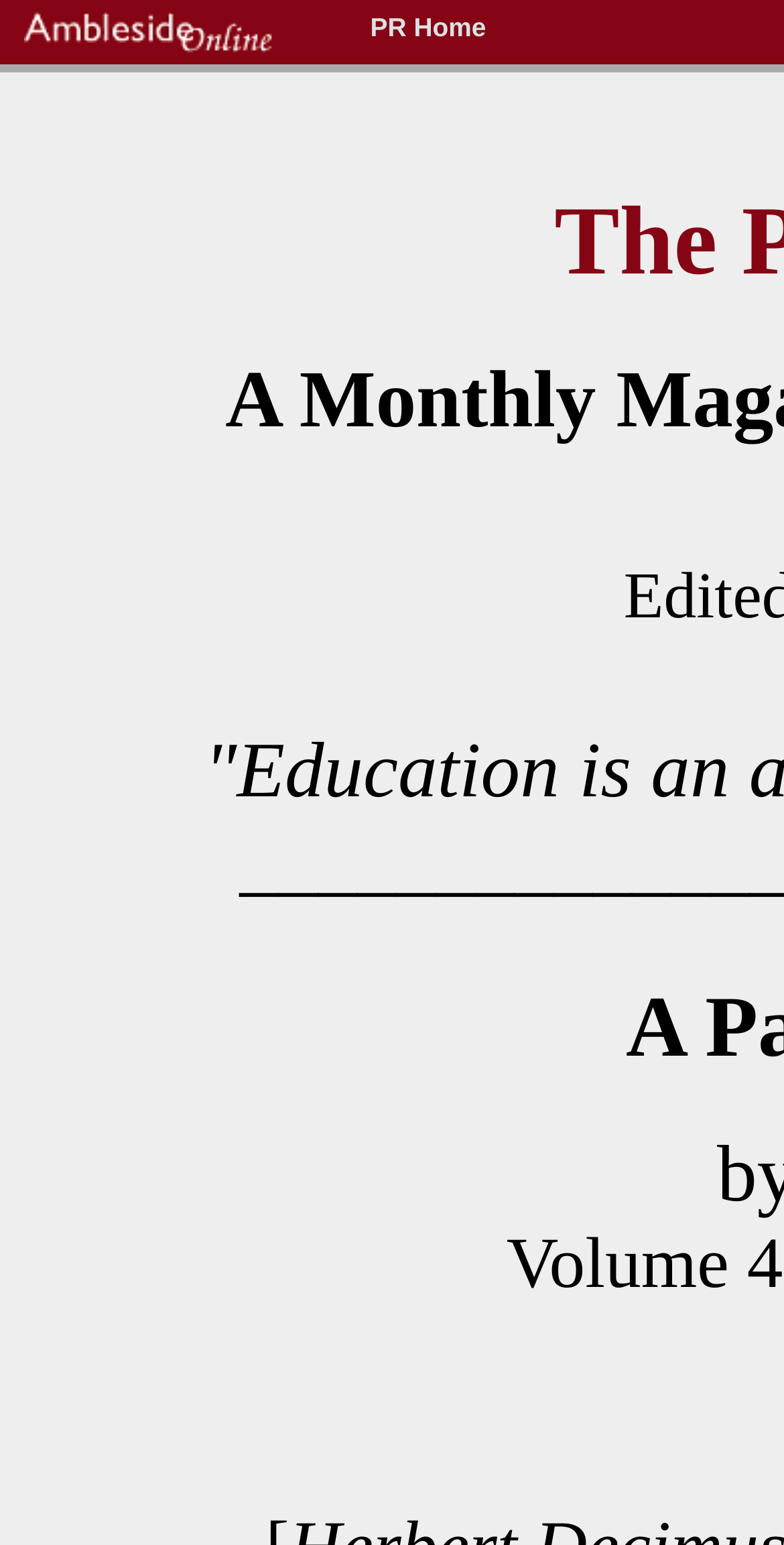For the element described, predict the bounding box coordinates as (top-left x, top-left y, bottom-right x, bottom-right y). All values should be between 0 and 1. Element description: alt="AmblesideOnline"

[0.031, 0.018, 0.349, 0.039]